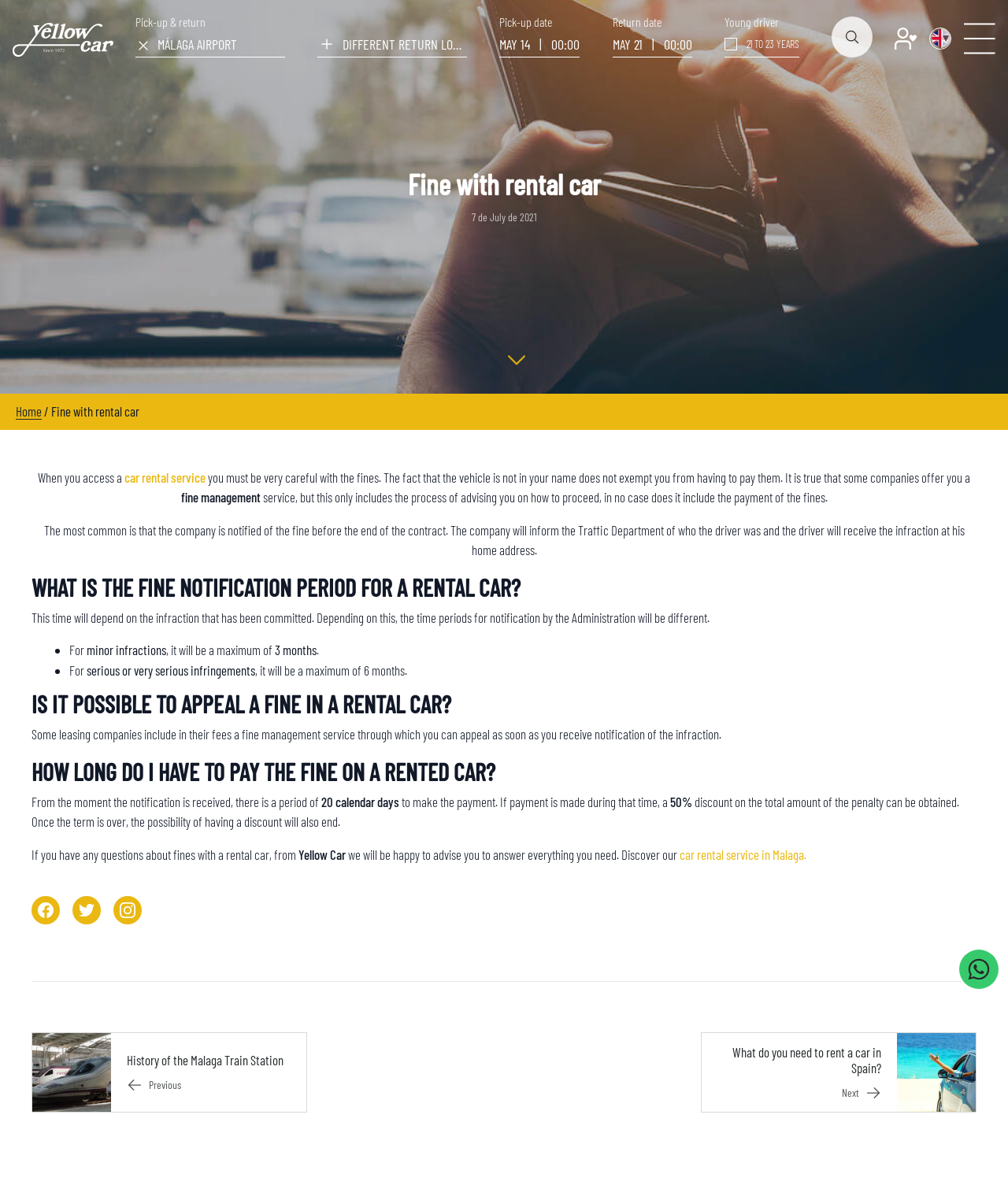What is the purpose of the fine management service?
Refer to the image and give a detailed response to the question.

The fine management service offered by some leasing companies is designed to advise you on how to proceed with the fine, but it does not include the payment of the fine itself.